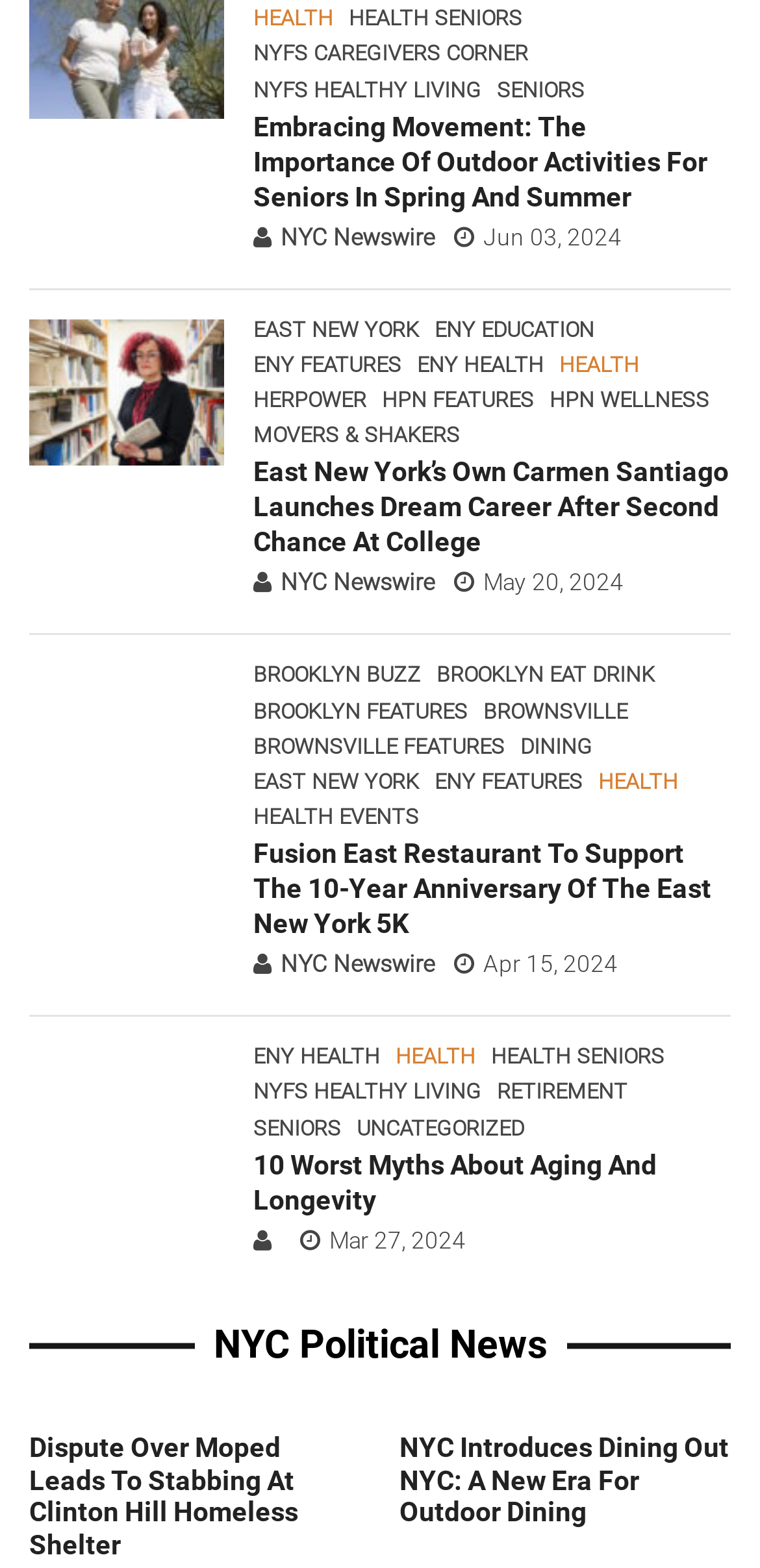What is the title of the article with the oldest date?
Answer the question with just one word or phrase using the image.

10 Worst Myths About Aging and Longevity